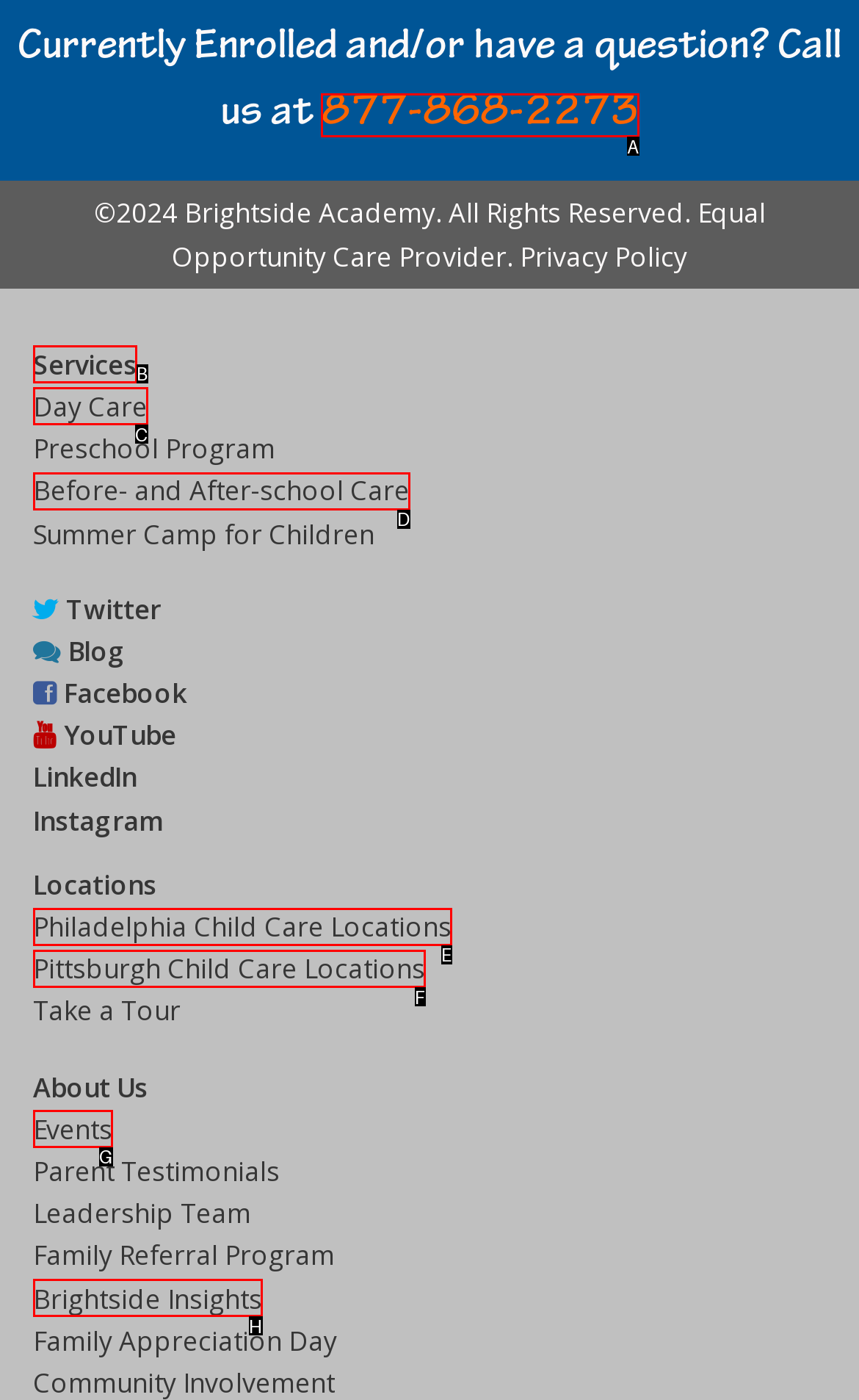Identify the HTML element to click to fulfill this task: Call the phone number for enrollment questions
Answer with the letter from the given choices.

A